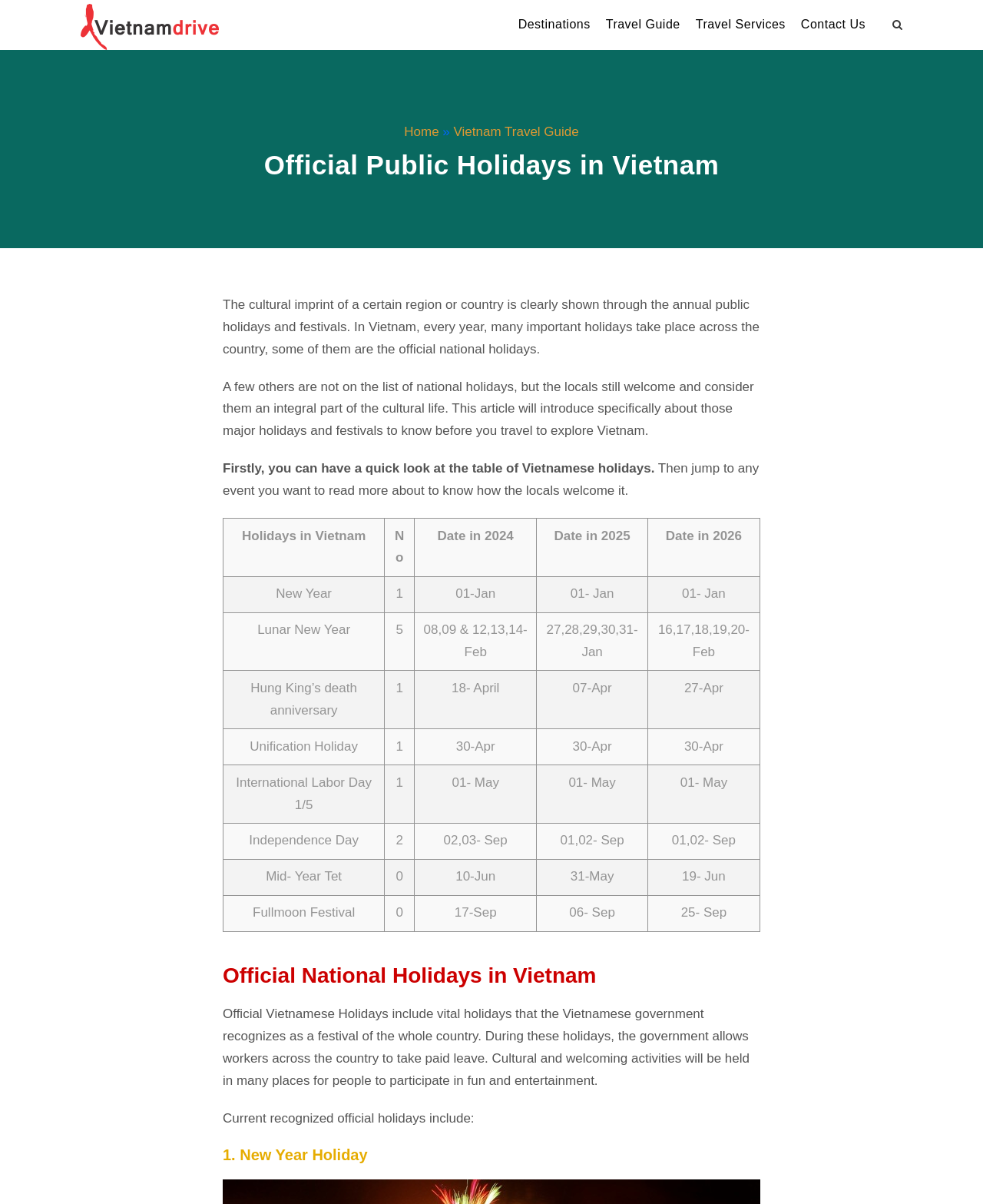What is the first official national holiday in Vietnam?
Analyze the screenshot and provide a detailed answer to the question.

According to the webpage, the first official national holiday in Vietnam is the New Year Holiday, which is listed as the first holiday in the table and also has a separate section dedicated to it.